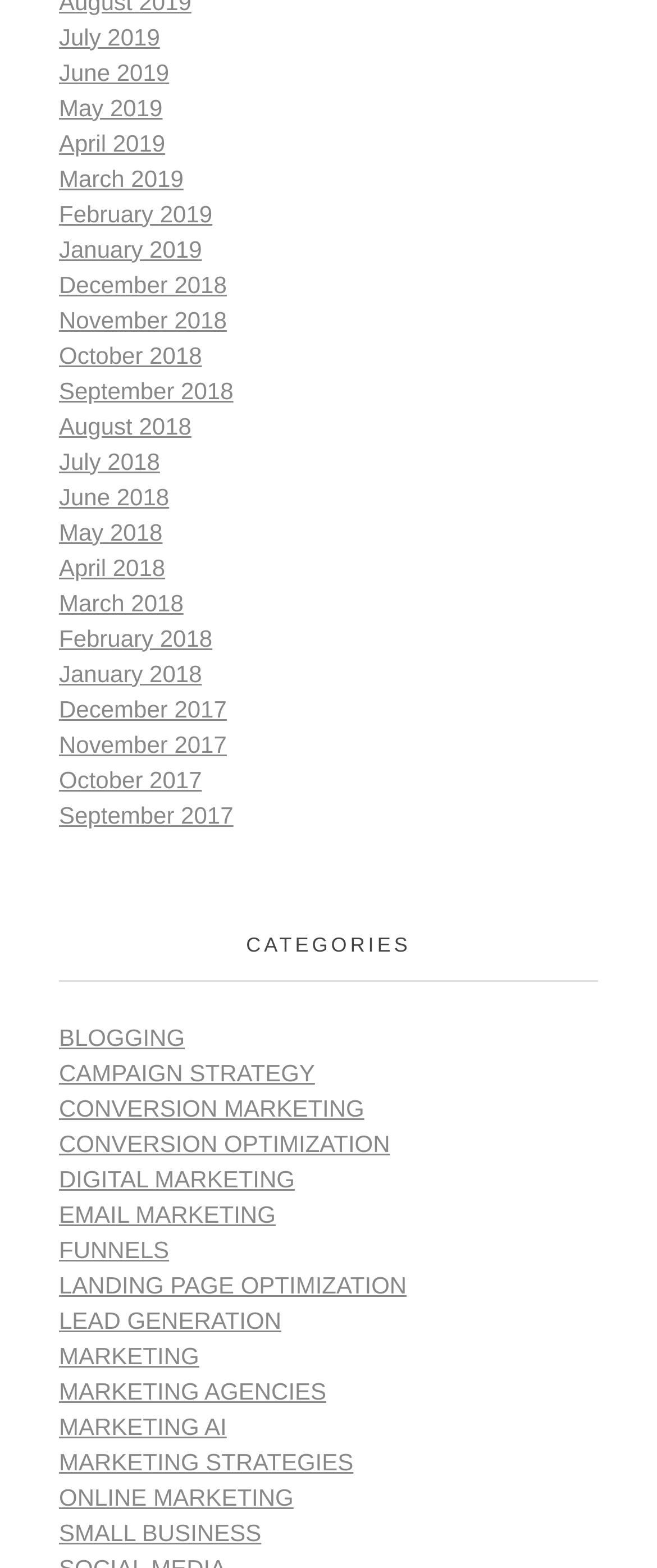Please indicate the bounding box coordinates for the clickable area to complete the following task: "follow the link to the category of links". The coordinates should be specified as four float numbers between 0 and 1, i.e., [left, top, right, bottom].

None